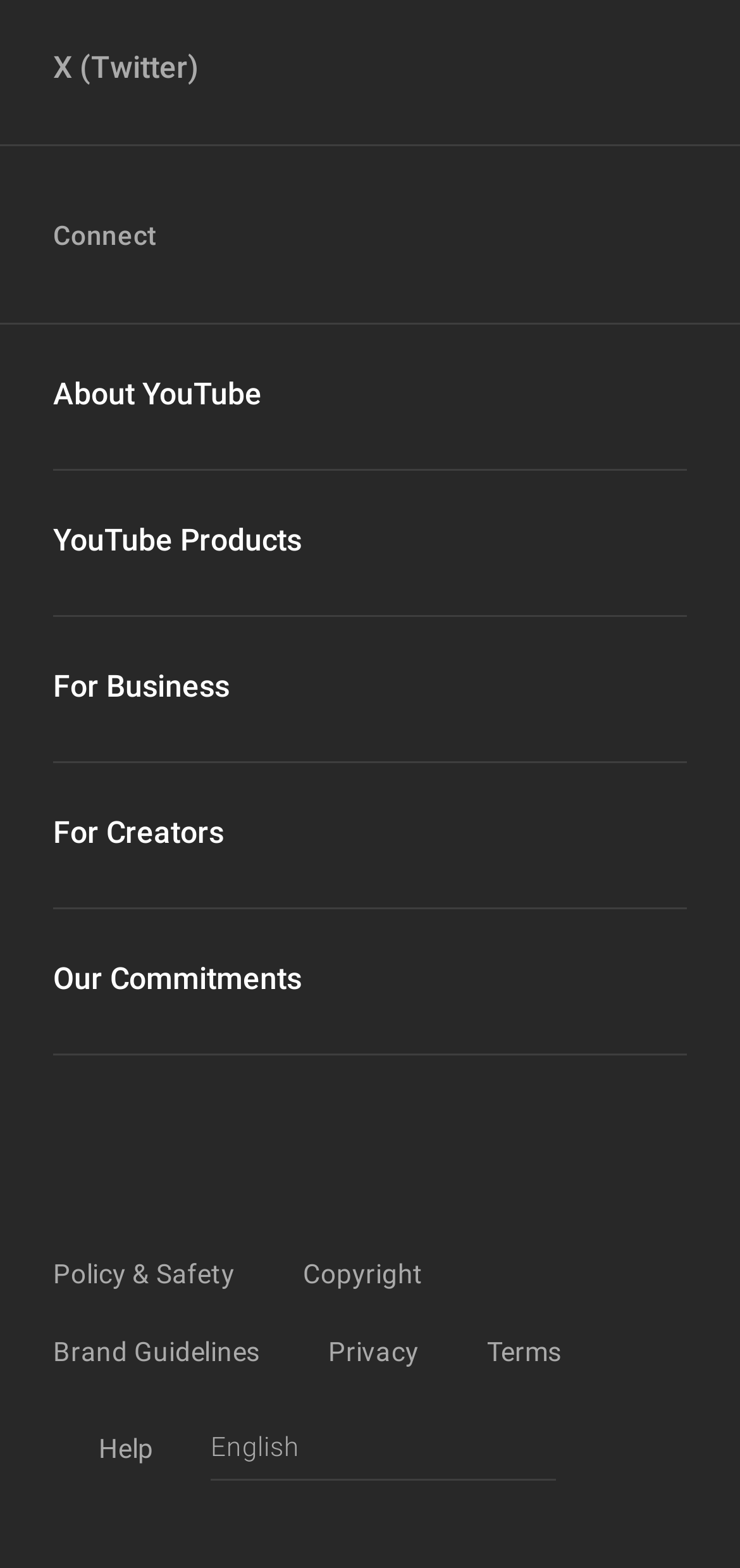Identify the bounding box for the given UI element using the description provided. Coordinates should be in the format (top-left x, top-left y, bottom-right x, bottom-right y) and must be between 0 and 1. Here is the description: Policy & Safety

[0.072, 0.802, 0.317, 0.822]